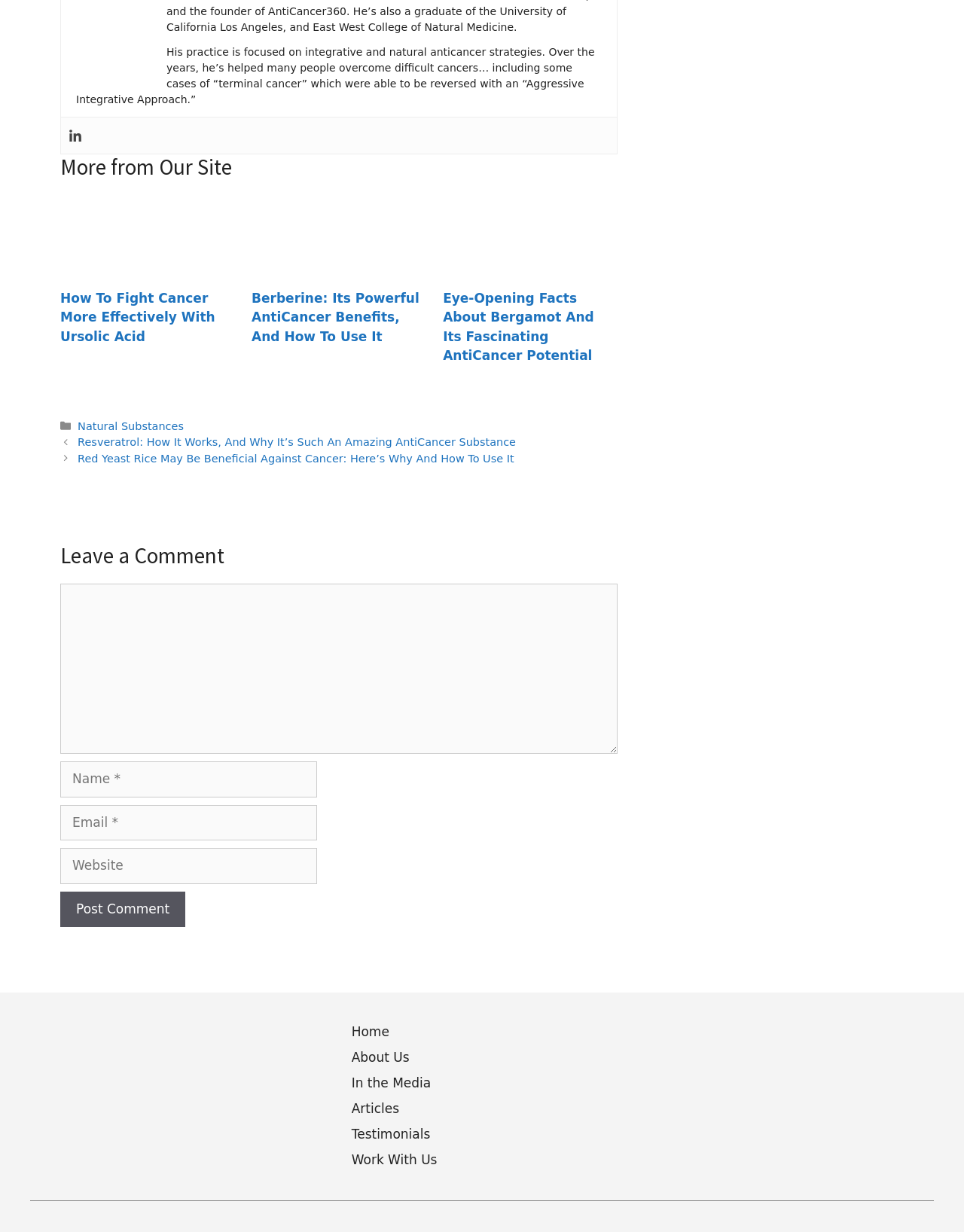Using the details in the image, give a detailed response to the question below:
What is the purpose of the textbox with the label 'Comment'?

The purpose of the textbox with the label 'Comment' is to leave a comment, as it is a required field and located below the 'Leave a Comment' heading, suggesting that users can input their comments in this field.